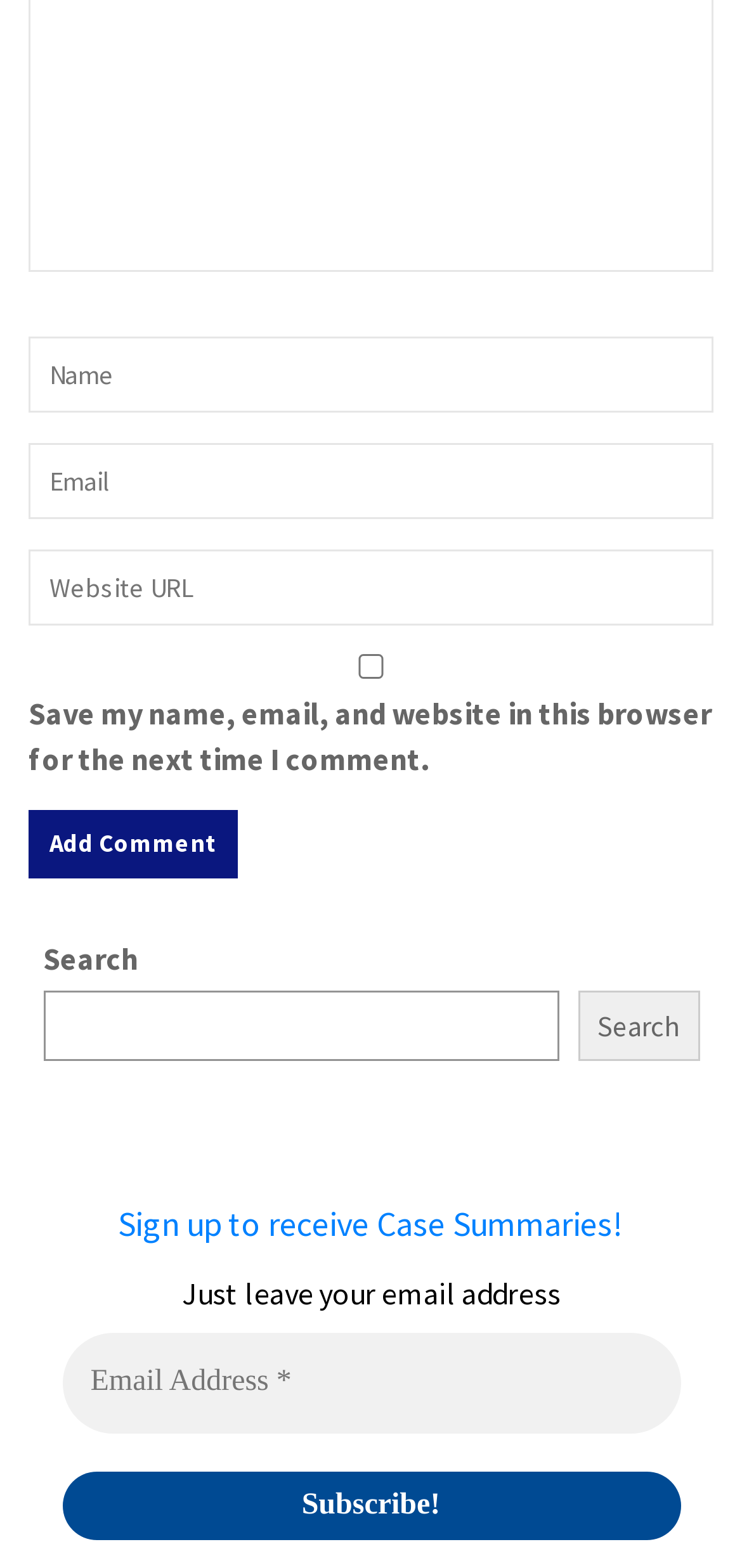Please locate the bounding box coordinates for the element that should be clicked to achieve the following instruction: "Add a comment". Ensure the coordinates are given as four float numbers between 0 and 1, i.e., [left, top, right, bottom].

[0.038, 0.517, 0.321, 0.561]